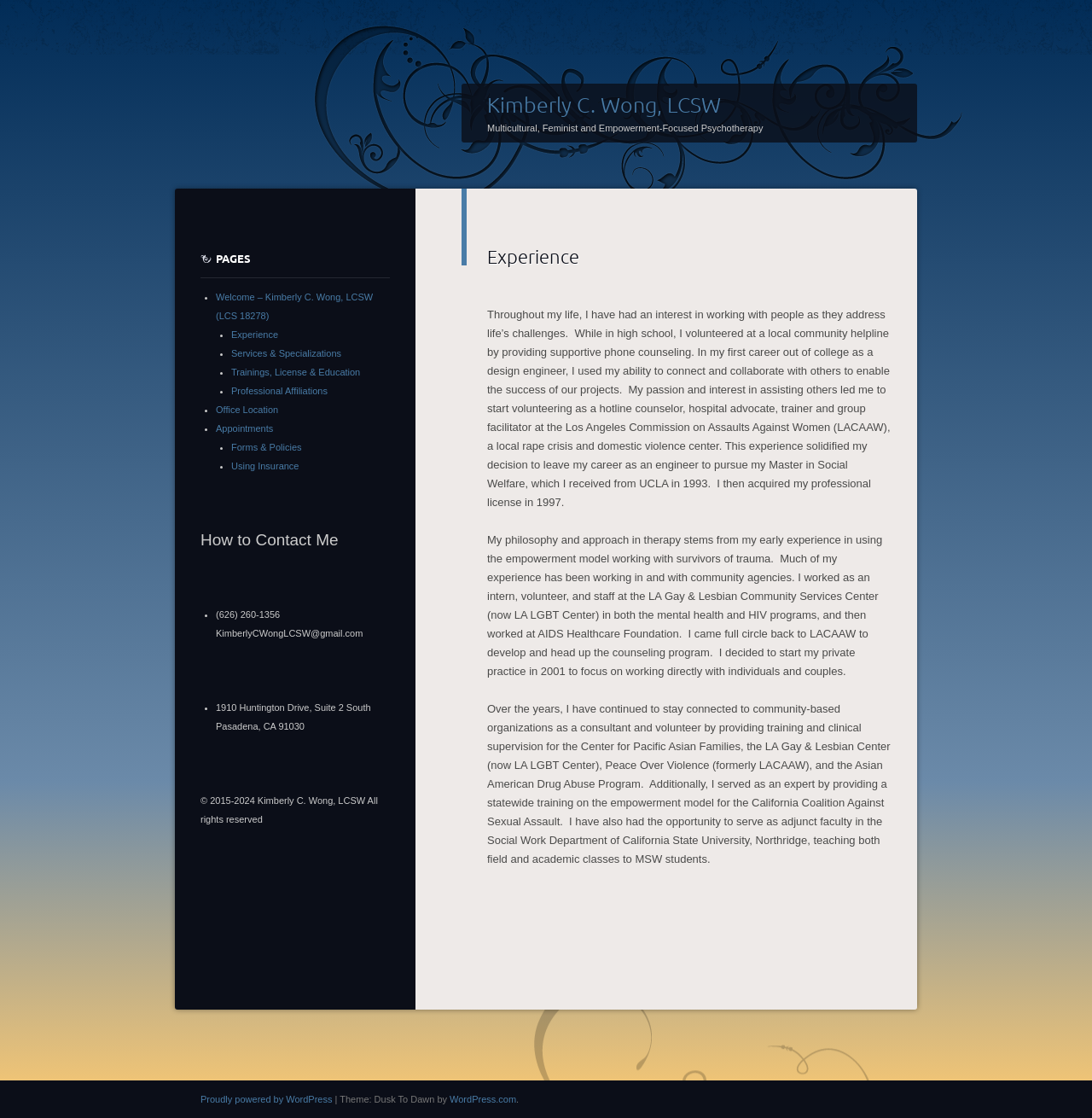Identify the bounding box coordinates for the UI element mentioned here: "Appointments". Provide the coordinates as four float values between 0 and 1, i.e., [left, top, right, bottom].

[0.198, 0.378, 0.25, 0.387]